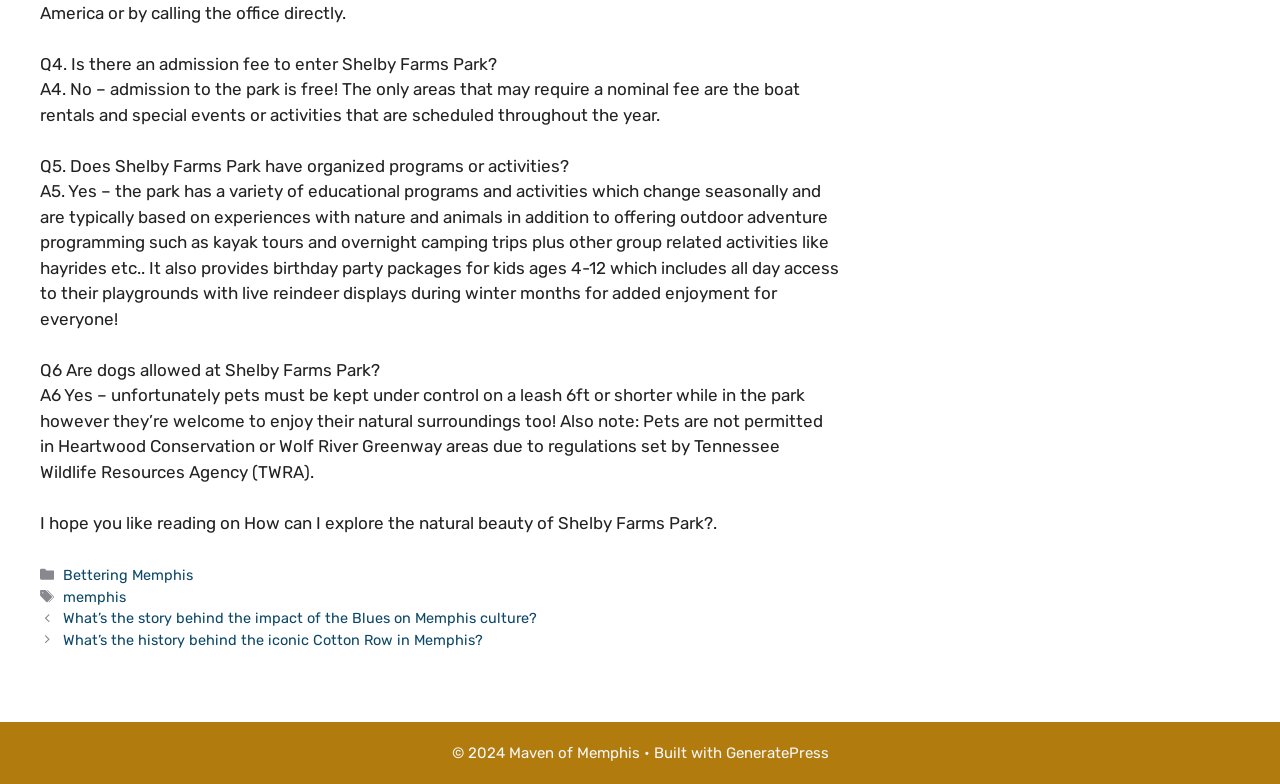What type of programs does Shelby Farms Park offer?
Please provide a comprehensive answer to the question based on the webpage screenshot.

According to the answer to question 5, 'A5. Yes – the park has a variety of educational programs and activities which change seasonally and are typically based on experiences with nature and animals in addition to offering outdoor adventure programming such as kayak tours and overnight camping trips plus other group related activities like hayrides etc..', Shelby Farms Park offers educational programs and activities.